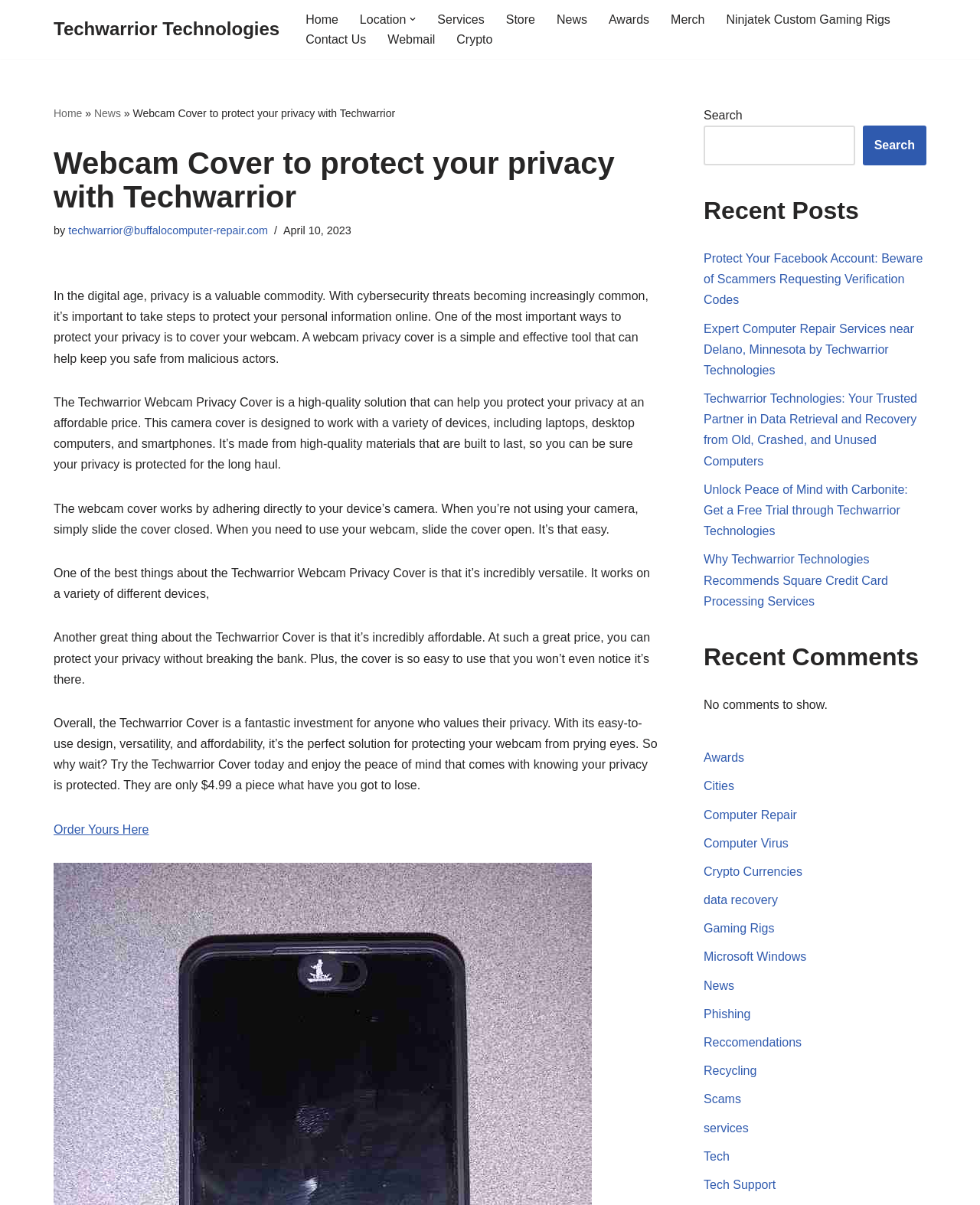Please locate the bounding box coordinates of the region I need to click to follow this instruction: "Click on the 'Order Yours Here' link".

[0.055, 0.683, 0.152, 0.694]